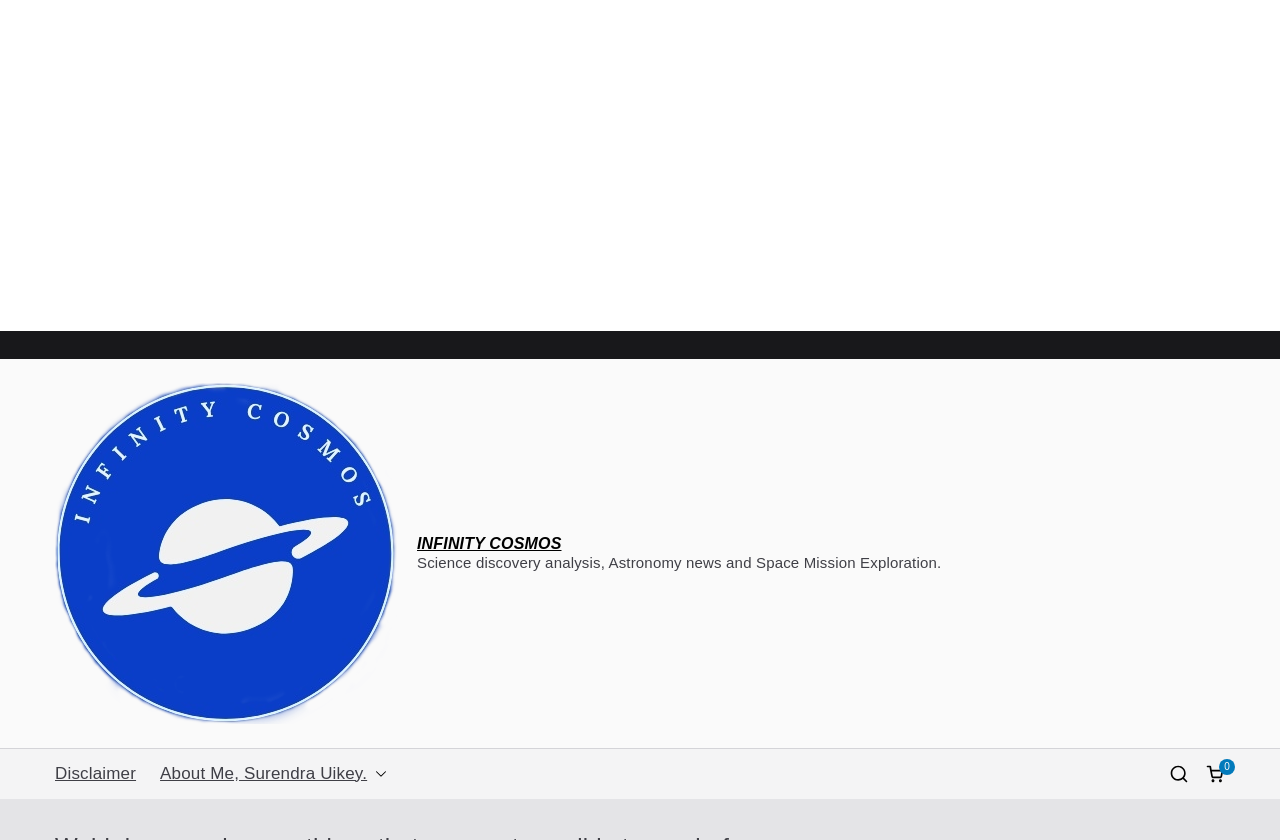Given the element description Disclaimer, predict the bounding box coordinates for the UI element in the webpage screenshot. The format should be (top-left x, top-left y, bottom-right x, bottom-right y), and the values should be between 0 and 1.

[0.043, 0.903, 0.106, 0.94]